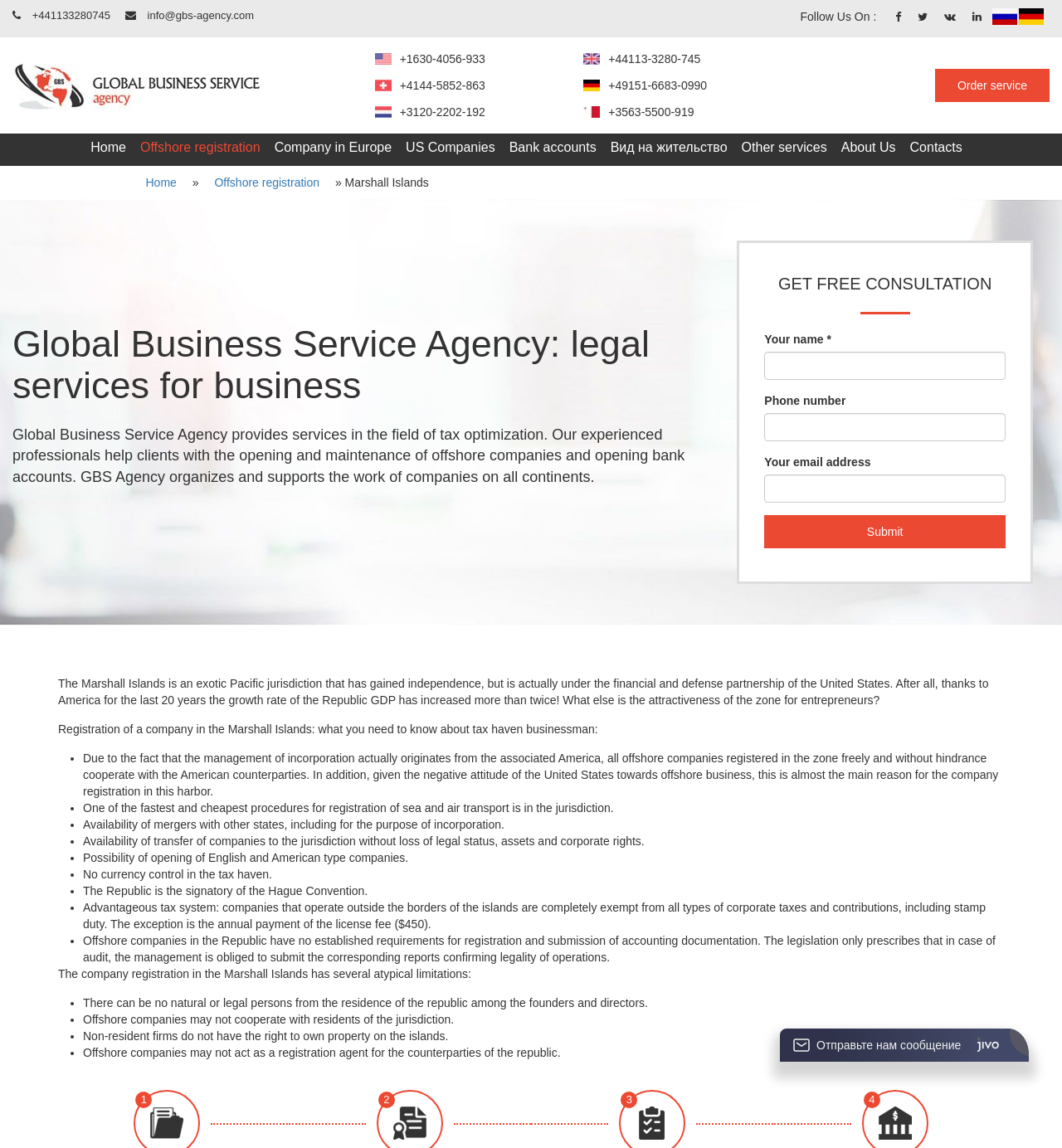Identify the bounding box coordinates of the element that should be clicked to fulfill this task: "Enter your name in the input field". The coordinates should be provided as four float numbers between 0 and 1, i.e., [left, top, right, bottom].

[0.72, 0.306, 0.947, 0.331]